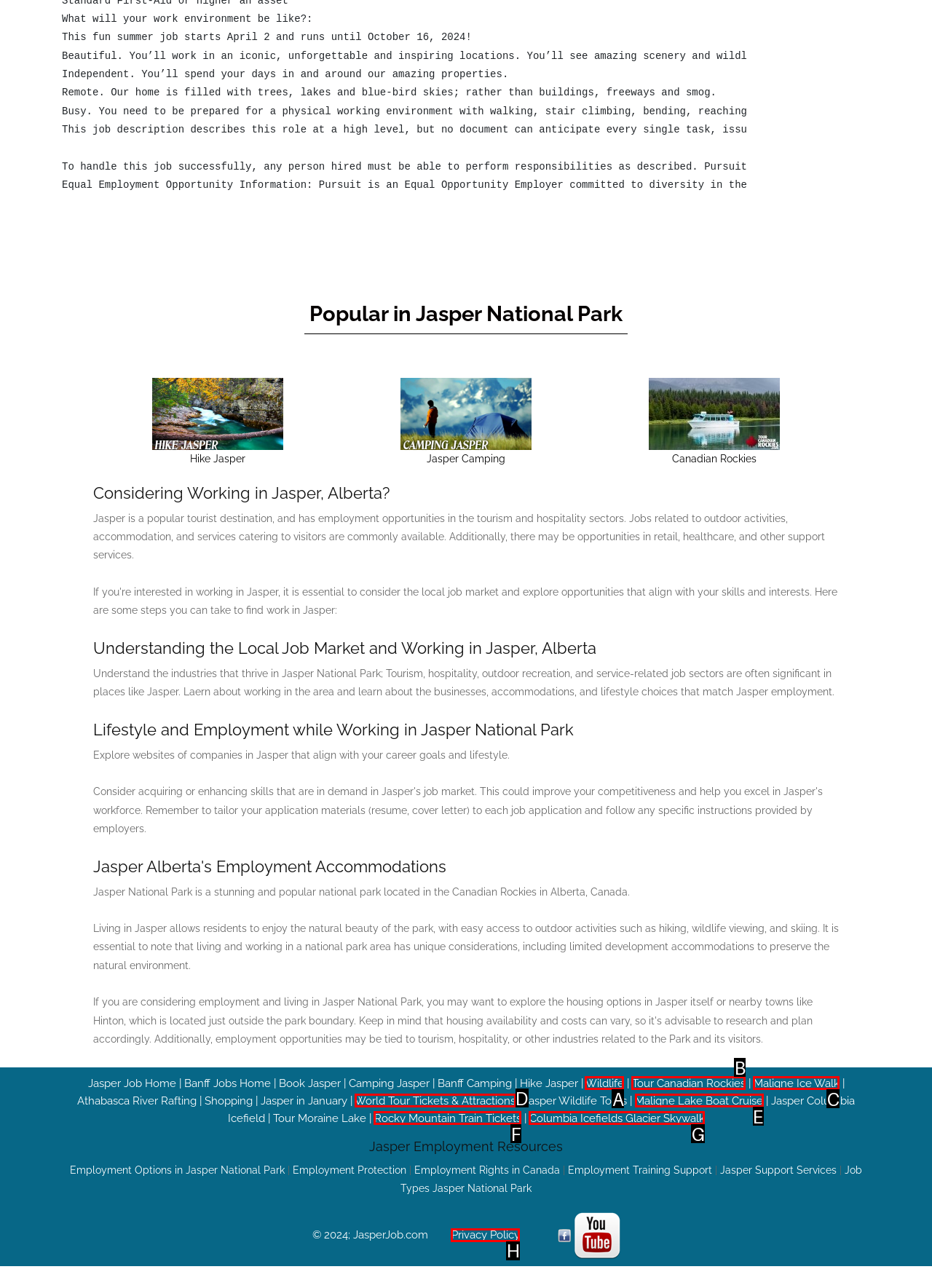Determine which option matches the description: Wildlife. Answer using the letter of the option.

A